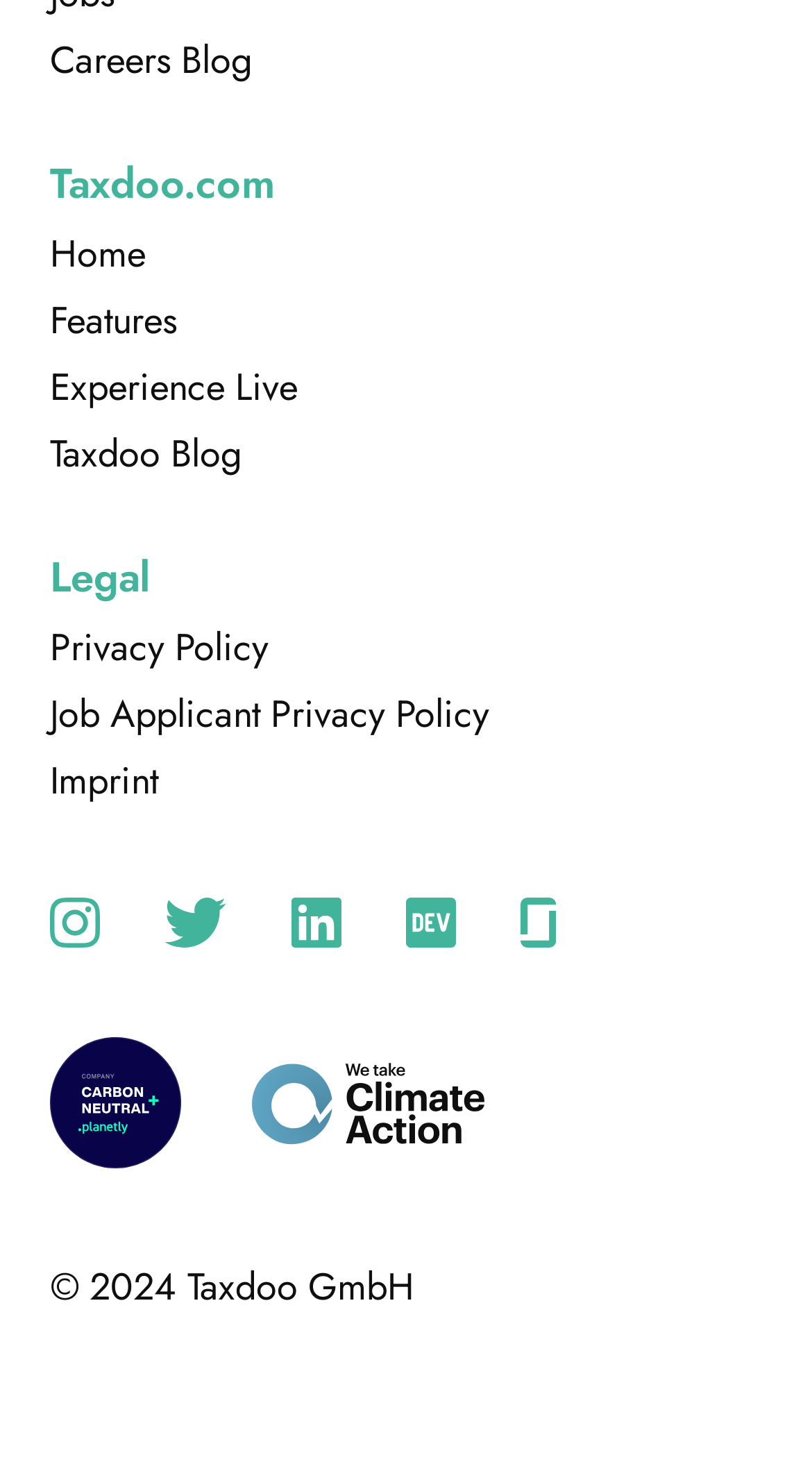Locate the UI element described as follows: "title="Planetly: Carbon Management, Made Simple"". Return the bounding box coordinates as four float numbers between 0 and 1 in the order [left, top, right, bottom].

[0.062, 0.735, 0.223, 0.768]